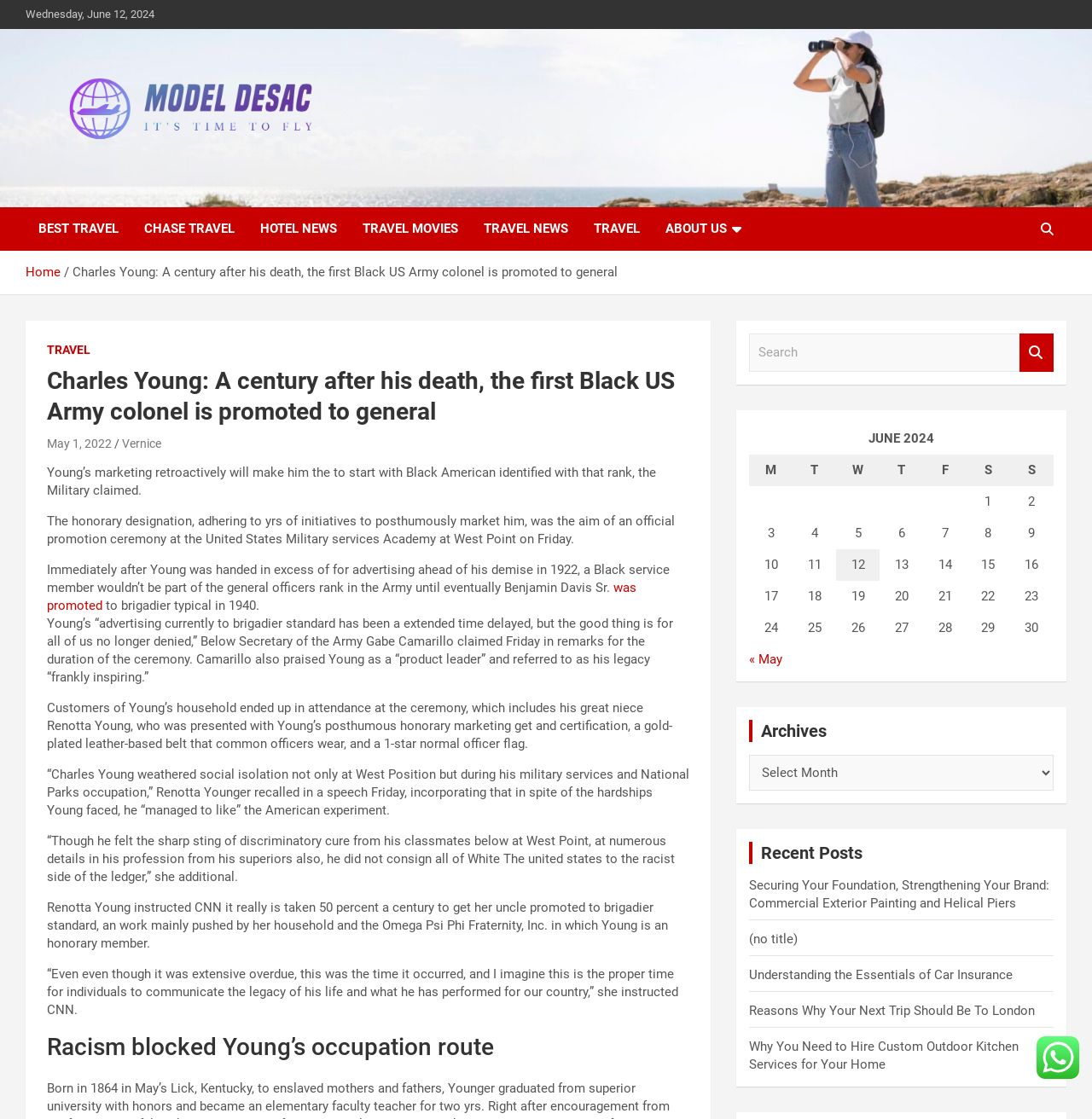Respond to the question below with a single word or phrase:
What is the date mentioned at the top of the webpage?

Wednesday, June 12, 2024